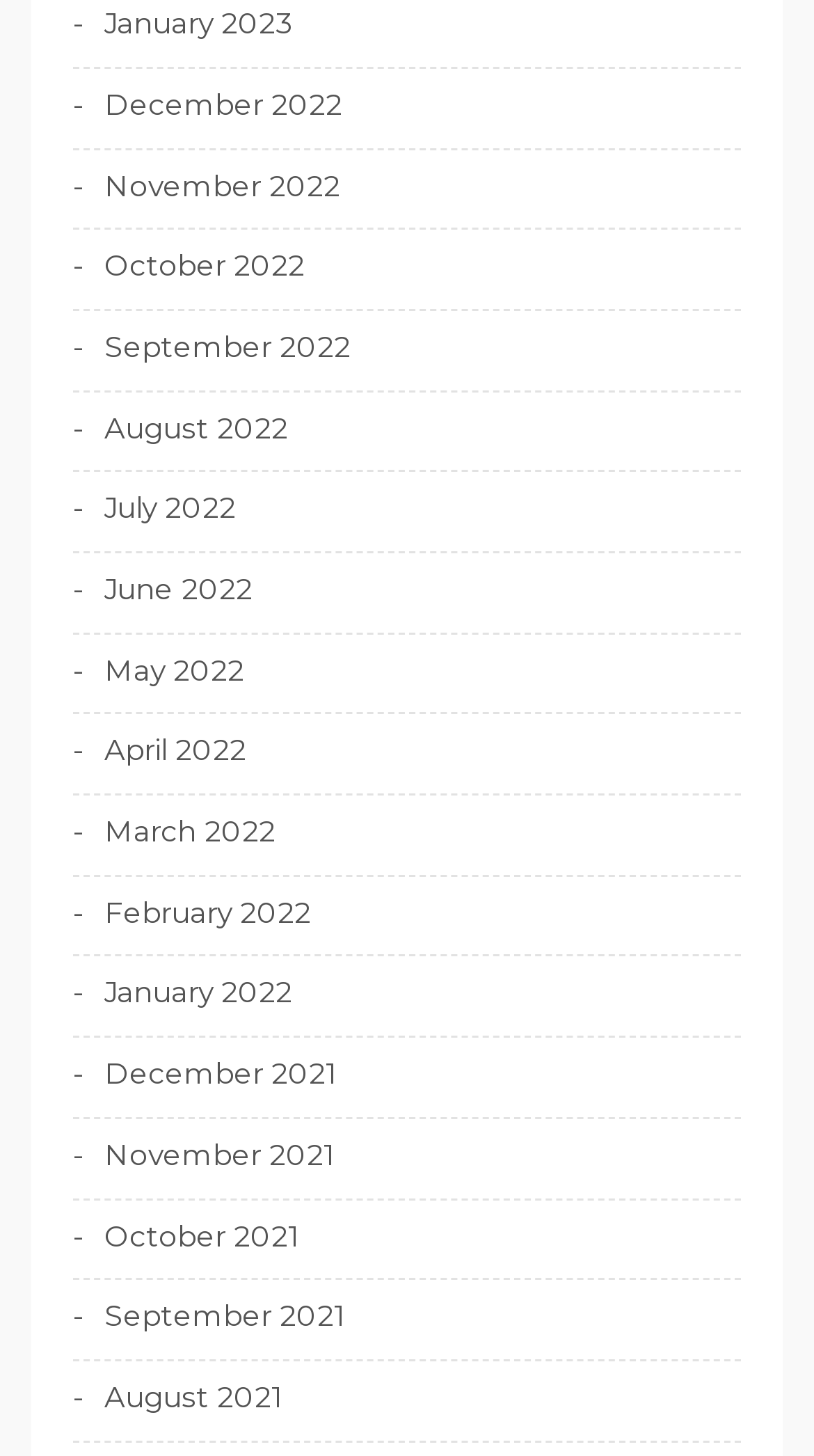What is the earliest month listed?
Based on the screenshot, answer the question with a single word or phrase.

August 2021